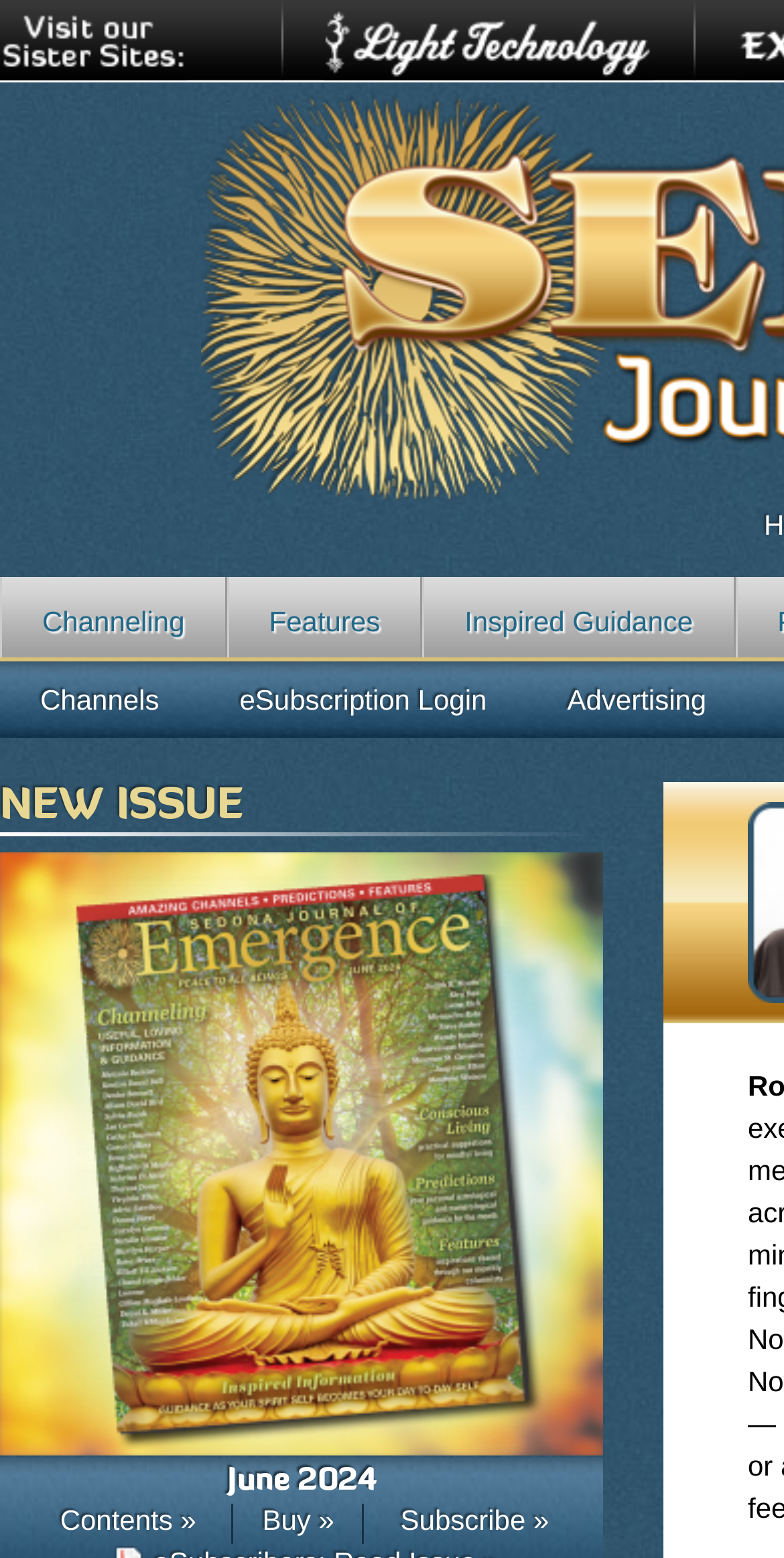How many main categories are there in the top menu?
Please provide a single word or phrase based on the screenshot.

3